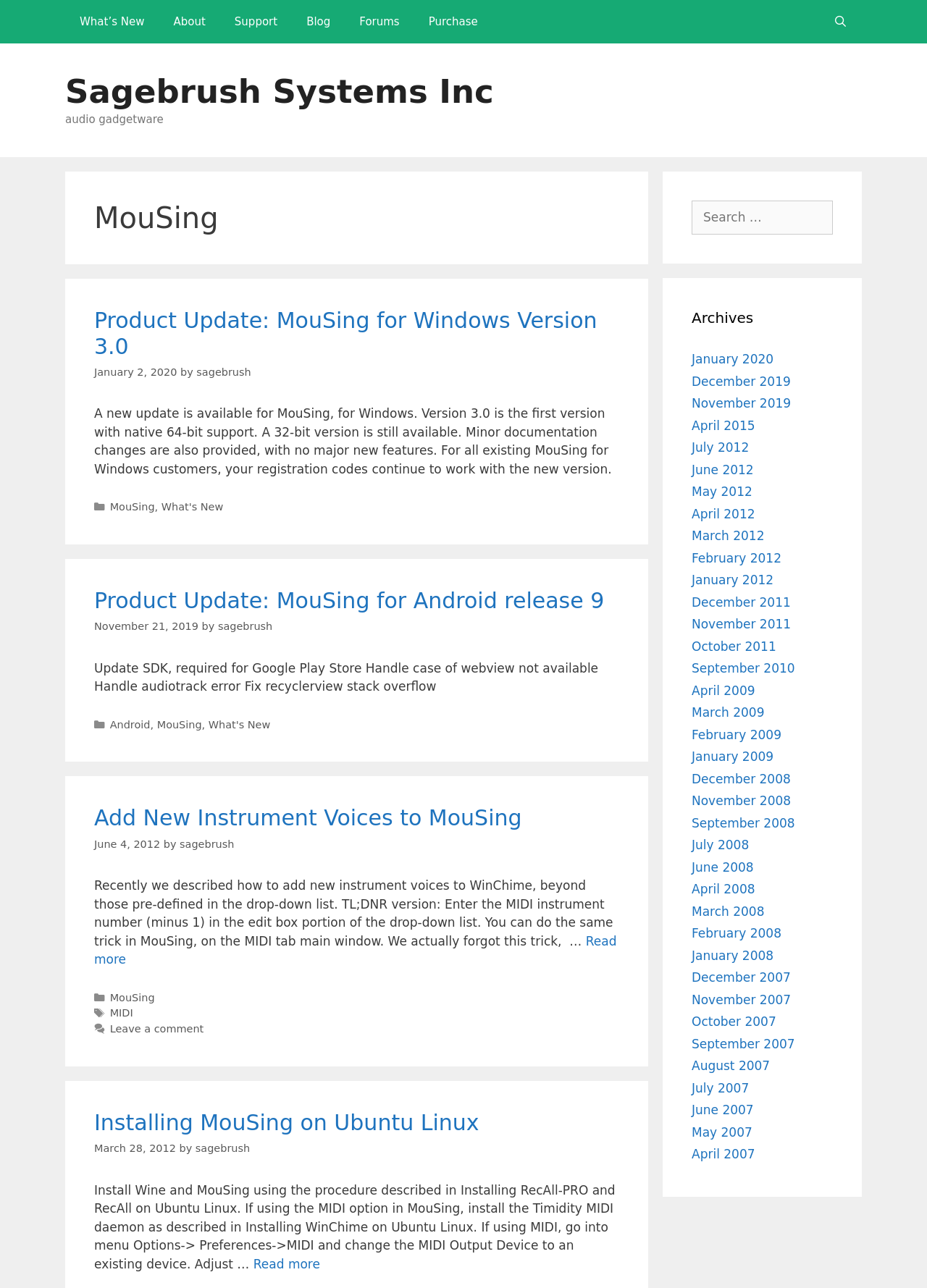What is the purpose of the search box?
Based on the image, answer the question with as much detail as possible.

The search box is located in the complementary section of the webpage, and its purpose is to allow users to search for specific content within the website.